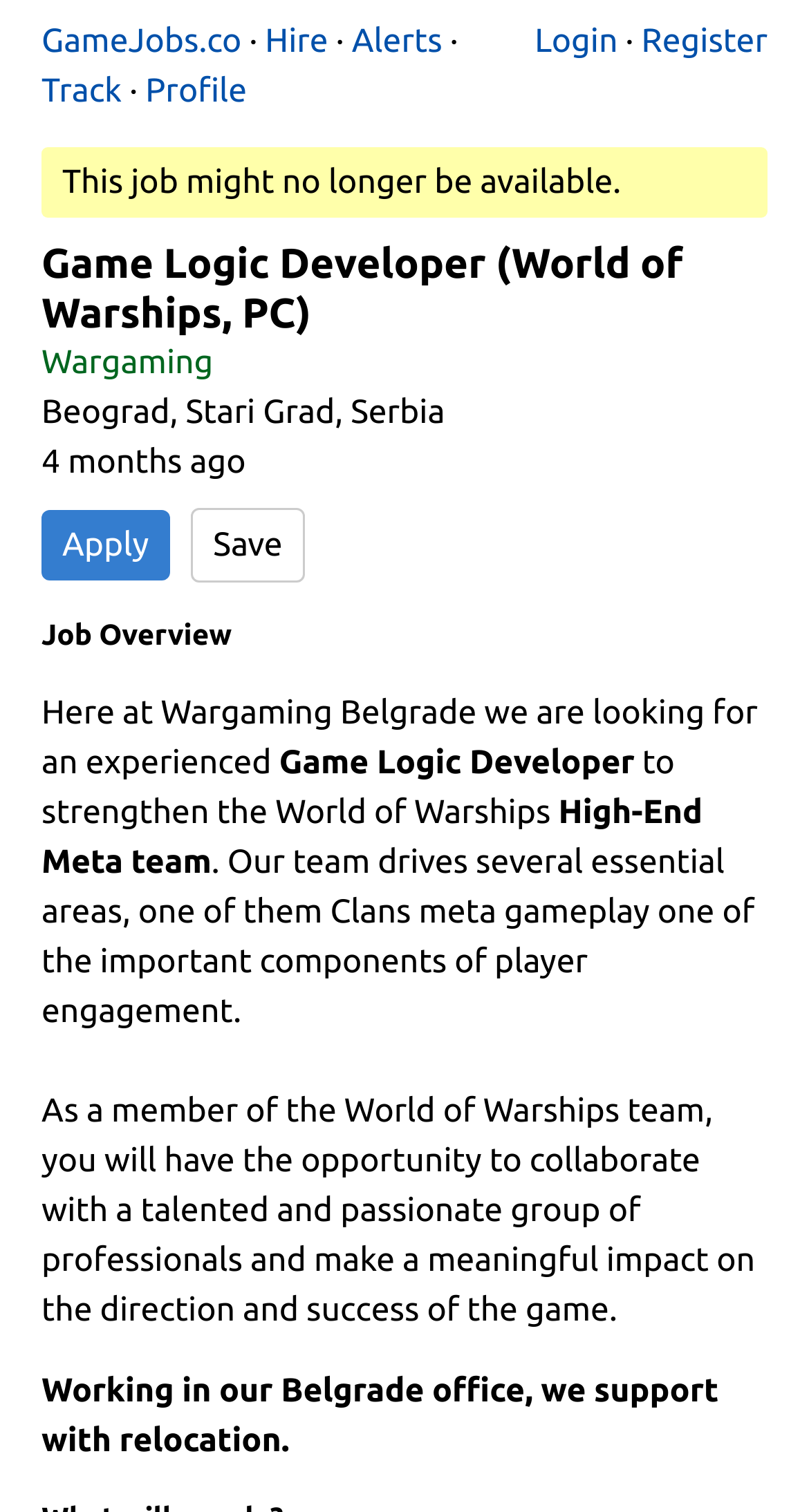Pinpoint the bounding box coordinates of the clickable area necessary to execute the following instruction: "Enter your phone number". The coordinates should be given as four float numbers between 0 and 1, namely [left, top, right, bottom].

None